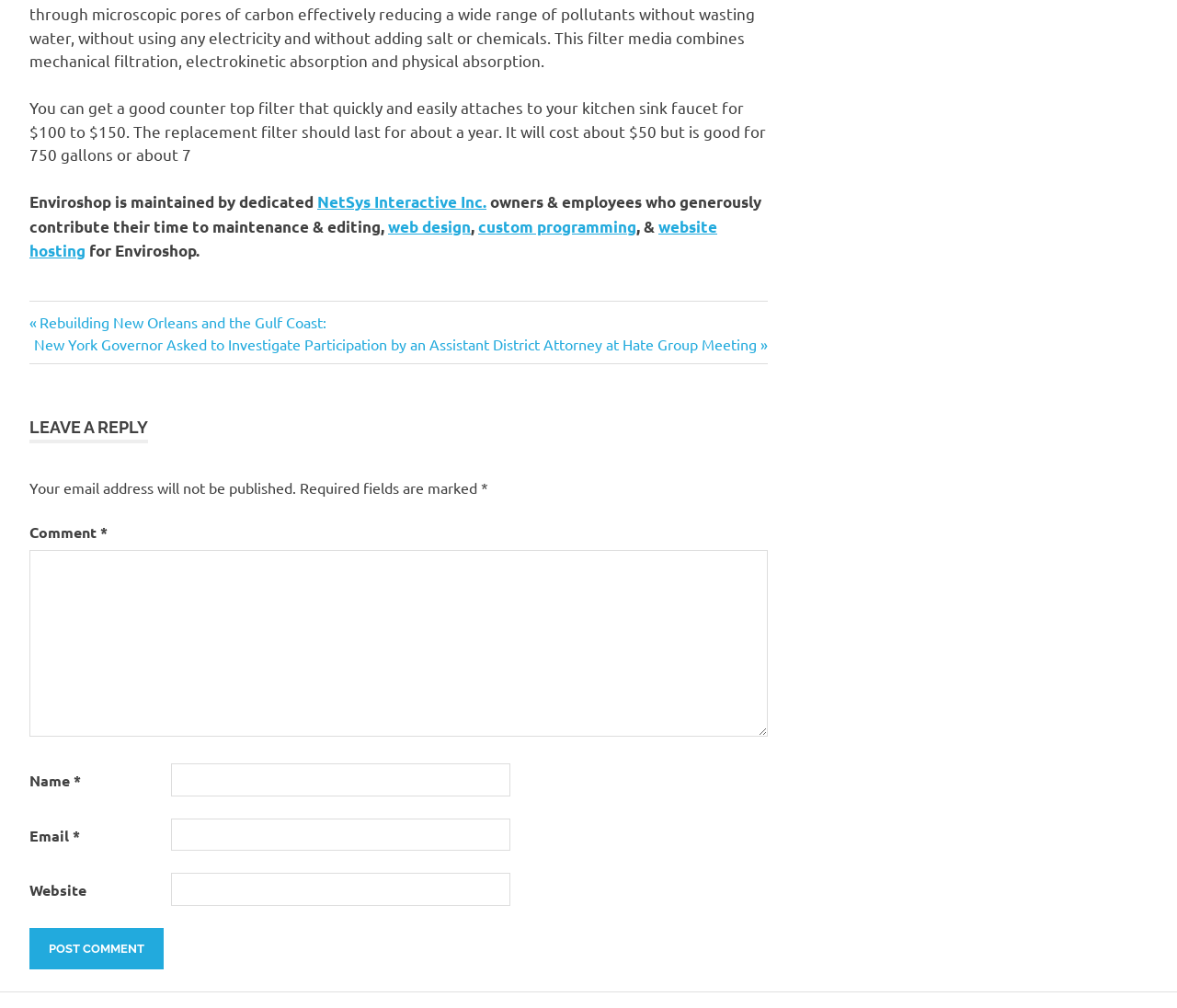Please find the bounding box coordinates of the element that must be clicked to perform the given instruction: "Click on the '« Previous Post' link". The coordinates should be four float numbers from 0 to 1, i.e., [left, top, right, bottom].

[0.025, 0.31, 0.277, 0.328]